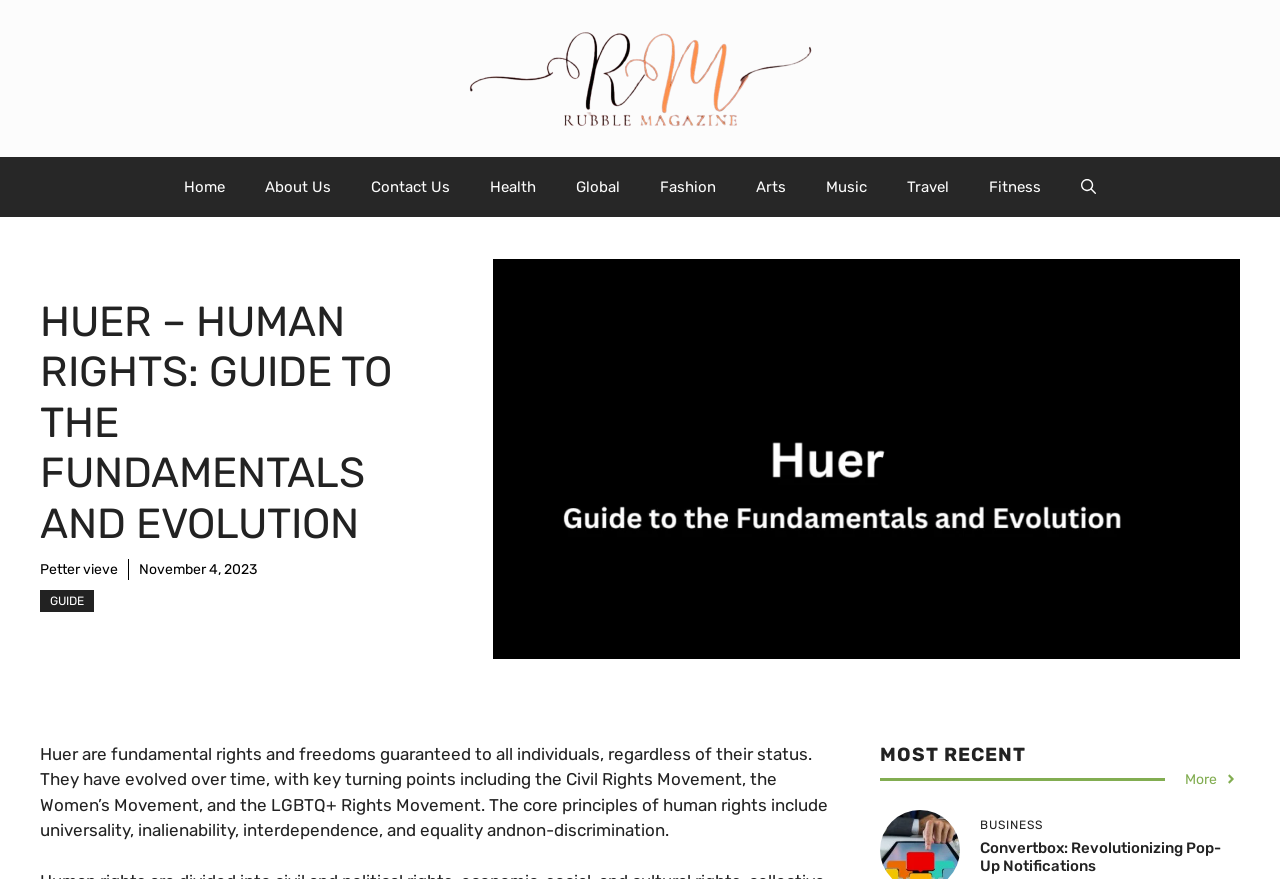Please specify the bounding box coordinates of the region to click in order to perform the following instruction: "view more recent articles".

[0.926, 0.874, 0.967, 0.898]